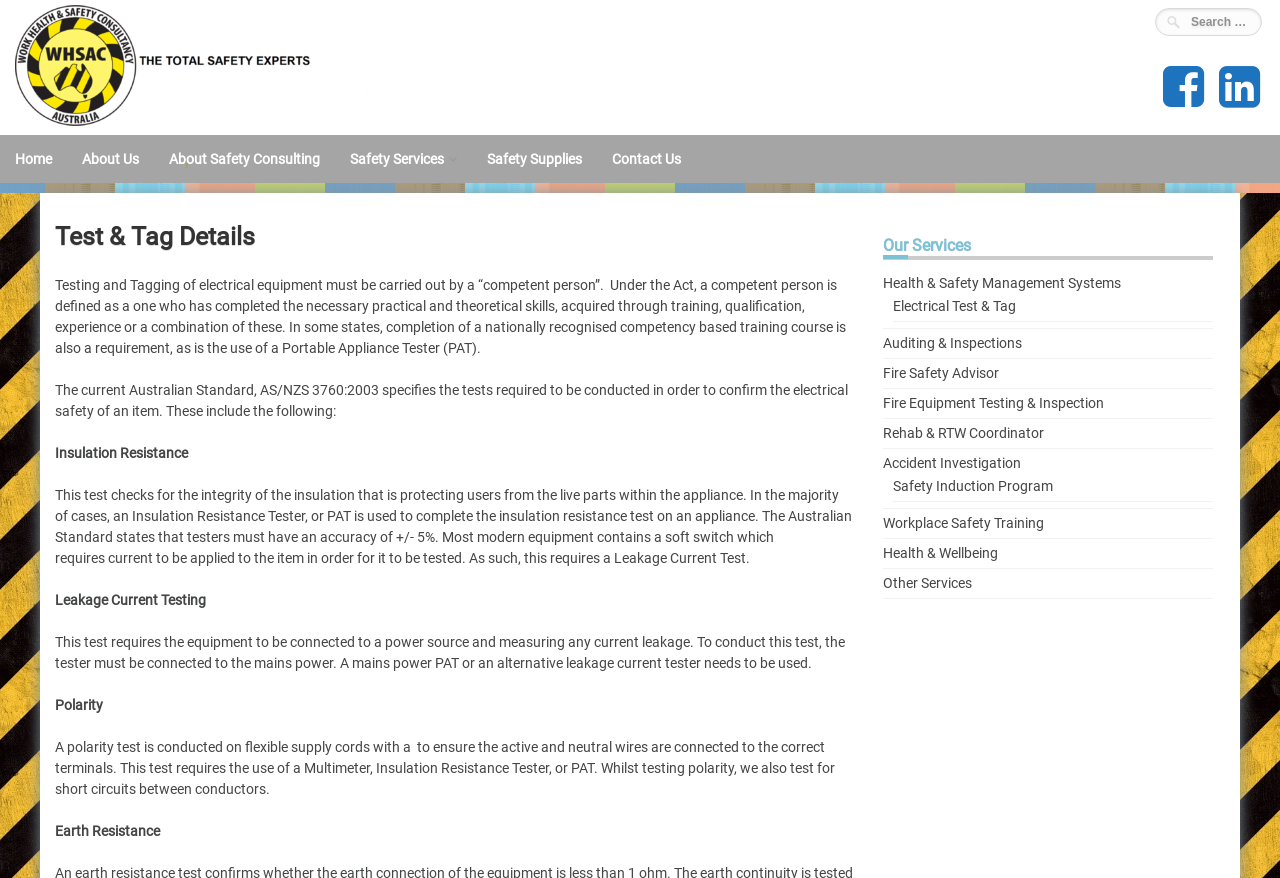Find the bounding box of the UI element described as: "Electrical Test & Tag". The bounding box coordinates should be given as four float values between 0 and 1, i.e., [left, top, right, bottom].

[0.262, 0.39, 0.402, 0.441]